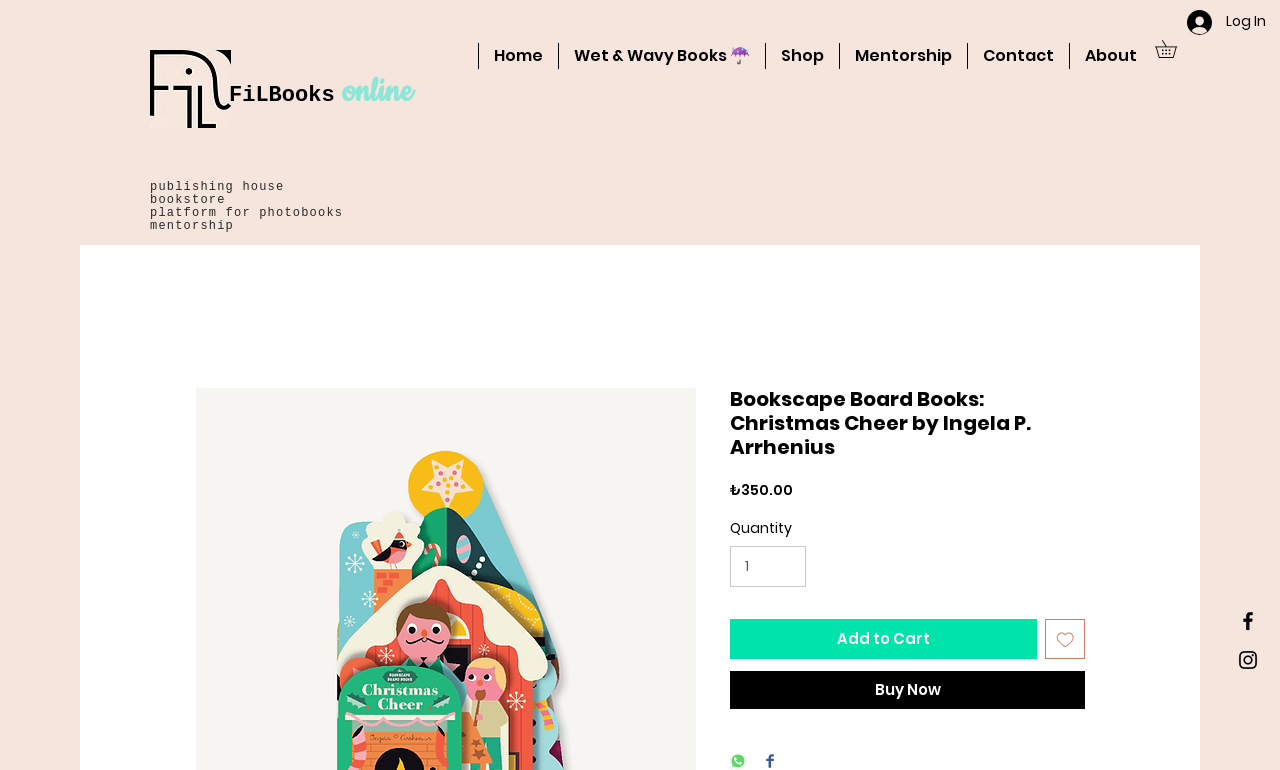Produce a meticulous description of the webpage.

This webpage is about a children's book titled "Christmas Cheer" from the "Bookscape Board Books" series. At the top right corner, there are two buttons: "Log In" and a button with an image. Below these buttons, there is a navigation menu with links to "Home", "Wet & Wavy Books", "Shop", "Mentorship", "Contact", and "About".

On the left side of the page, there is a section with three headings: "online", "publishing house", "bookstore", and "platform for photobooks mentorship". Below this section, there is an image with a link to "web.jpg".

The main content of the page is about the book "Christmas Cheer". There is a heading with the book title and author, followed by the price "₺350.00" and a "Quantity" selector. Below these, there are three buttons: "Add to Cart", "Add to Wishlist", and "Buy Now". The "Add to Wishlist" button has an image next to it.

At the bottom right corner of the page, there is a social bar with links to Facebook and Instagram, represented by black icons.

Overall, the webpage is focused on presenting a children's book and providing options to purchase or add it to a wishlist, along with navigation links to other parts of the website.